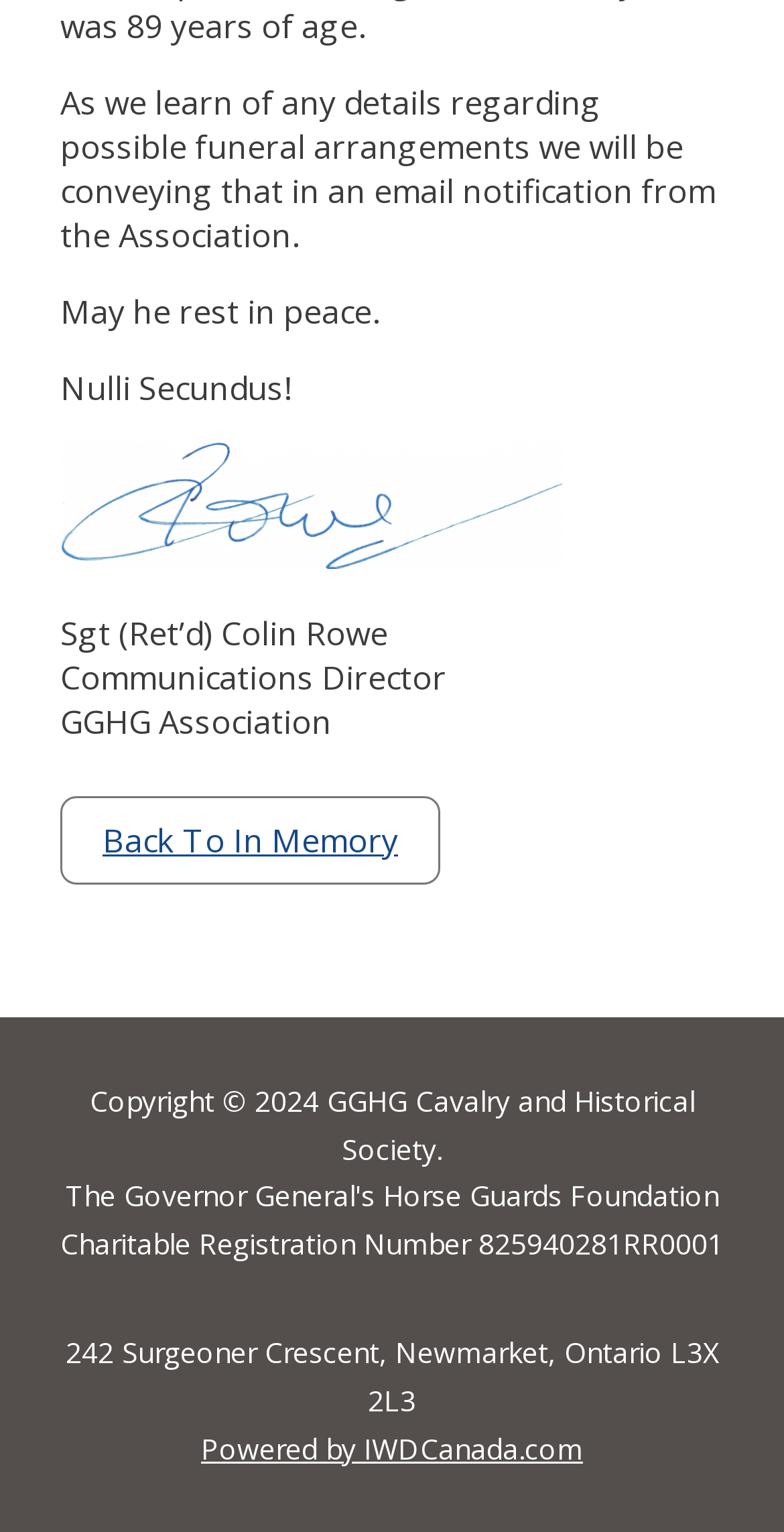What is the year of copyright?
From the details in the image, provide a complete and detailed answer to the question.

I found the text 'Copyright © 2024' in the StaticText element with bounding box coordinates [0.114, 0.706, 0.886, 0.762], which suggests that the year of copyright is 2024.